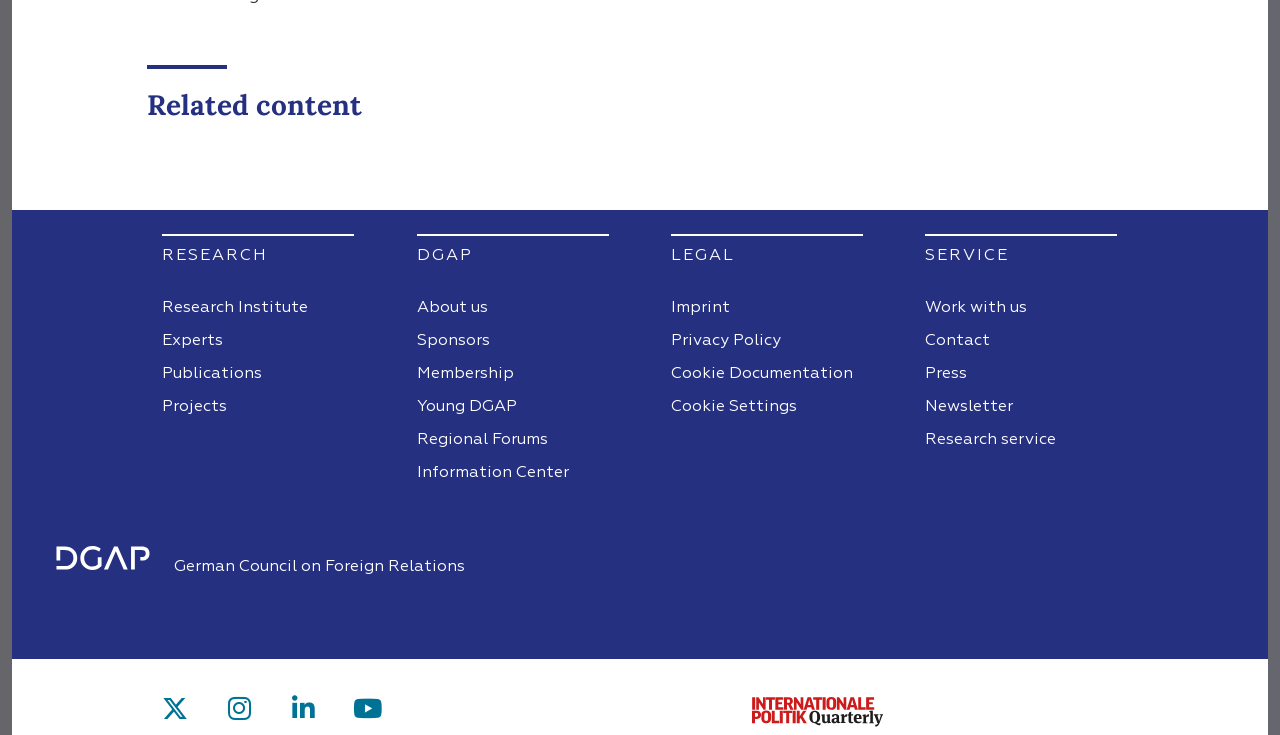Please find the bounding box coordinates of the element's region to be clicked to carry out this instruction: "Go to Home".

[0.034, 0.732, 0.136, 0.799]